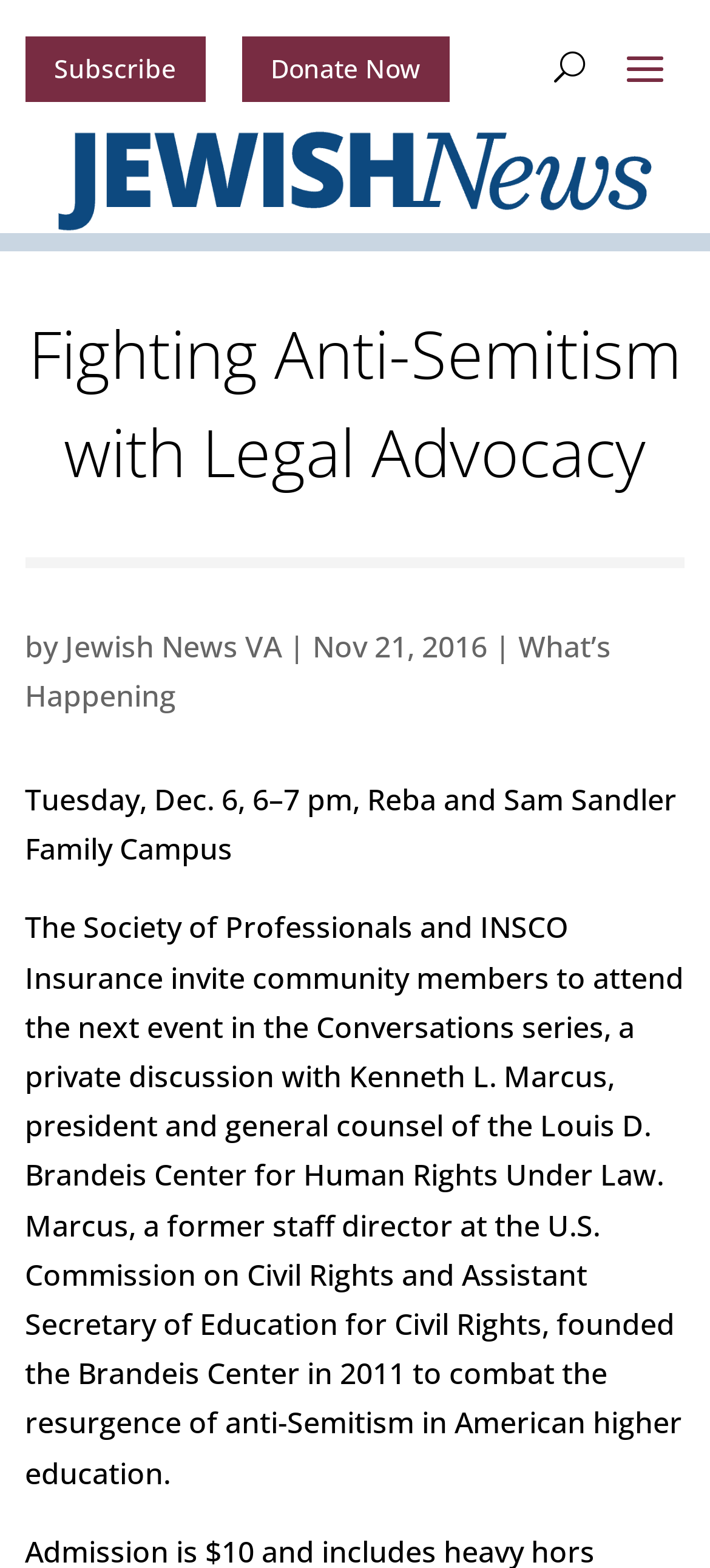When is the event taking place?
Provide a detailed answer to the question using information from the image.

According to the webpage, the event is scheduled to take place on Tuesday, December 6, from 6 to 7 pm, at the Reba and Sam Sandler Family Campus.